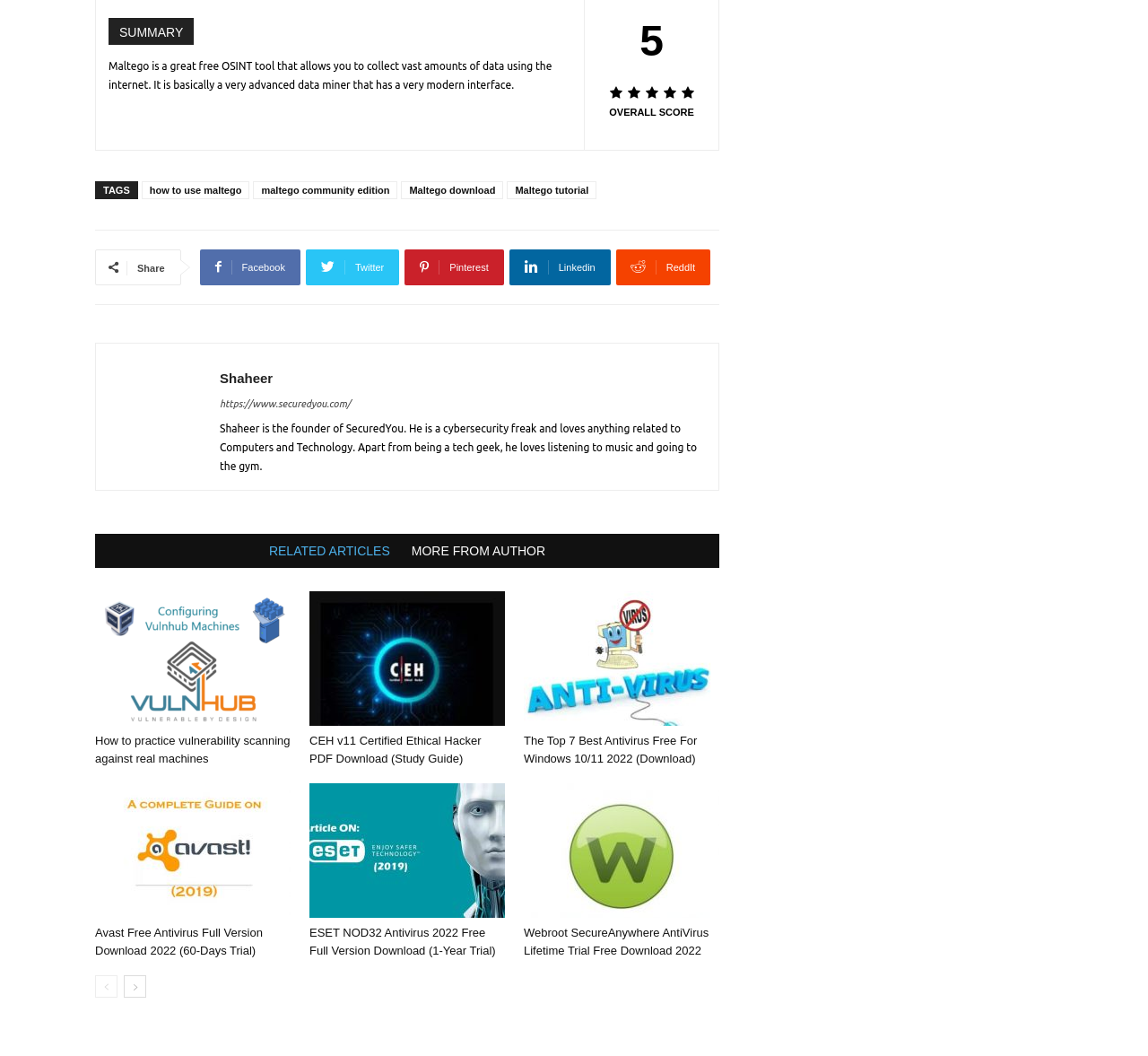How many social media platforms are available for sharing?
Carefully examine the image and provide a detailed answer to the question.

The answer can be found by counting the number of link elements with social media platform icons. There are five links with icons for Facebook, Twitter, Pinterest, LinkedIn, and Reddit.